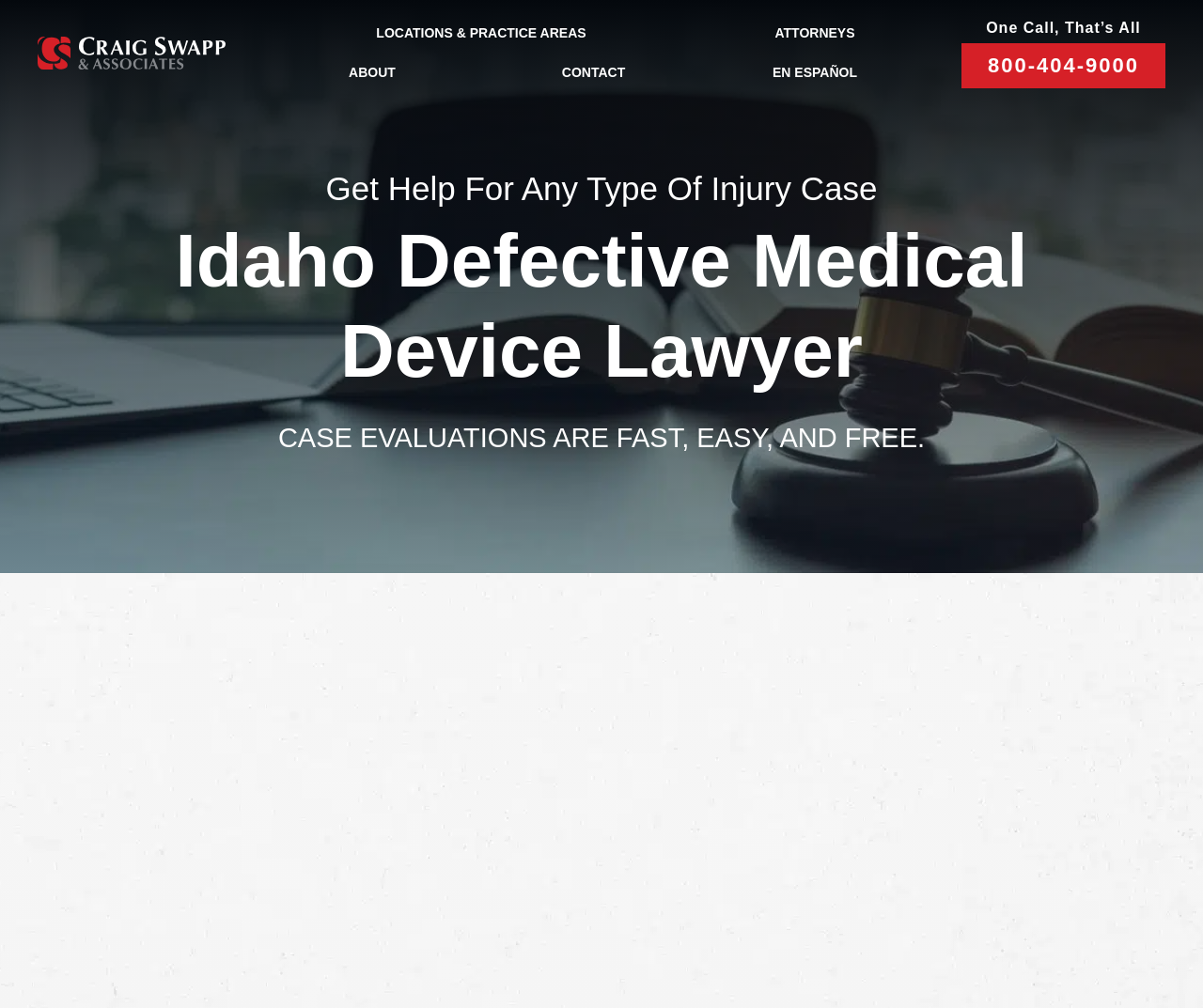Determine the bounding box of the UI element mentioned here: "parent_node: Last name="input_1.6" placeholder="Last Name"". The coordinates must be in the format [left, top, right, bottom] with values ranging from 0 to 1.

[0.805, 0.832, 0.905, 0.883]